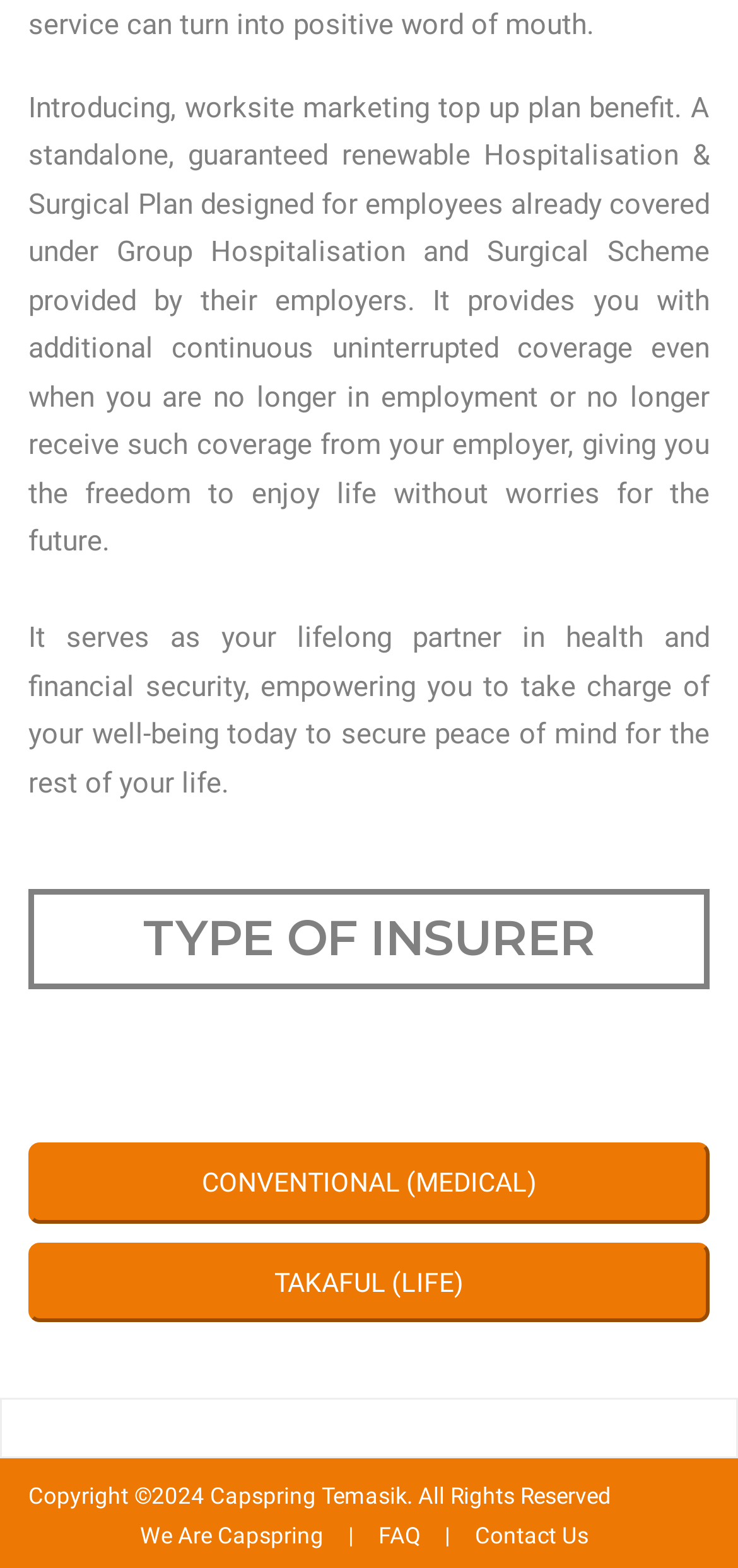What is the purpose of this plan?
Please provide a single word or phrase based on the screenshot.

To provide continuous uninterrupted coverage